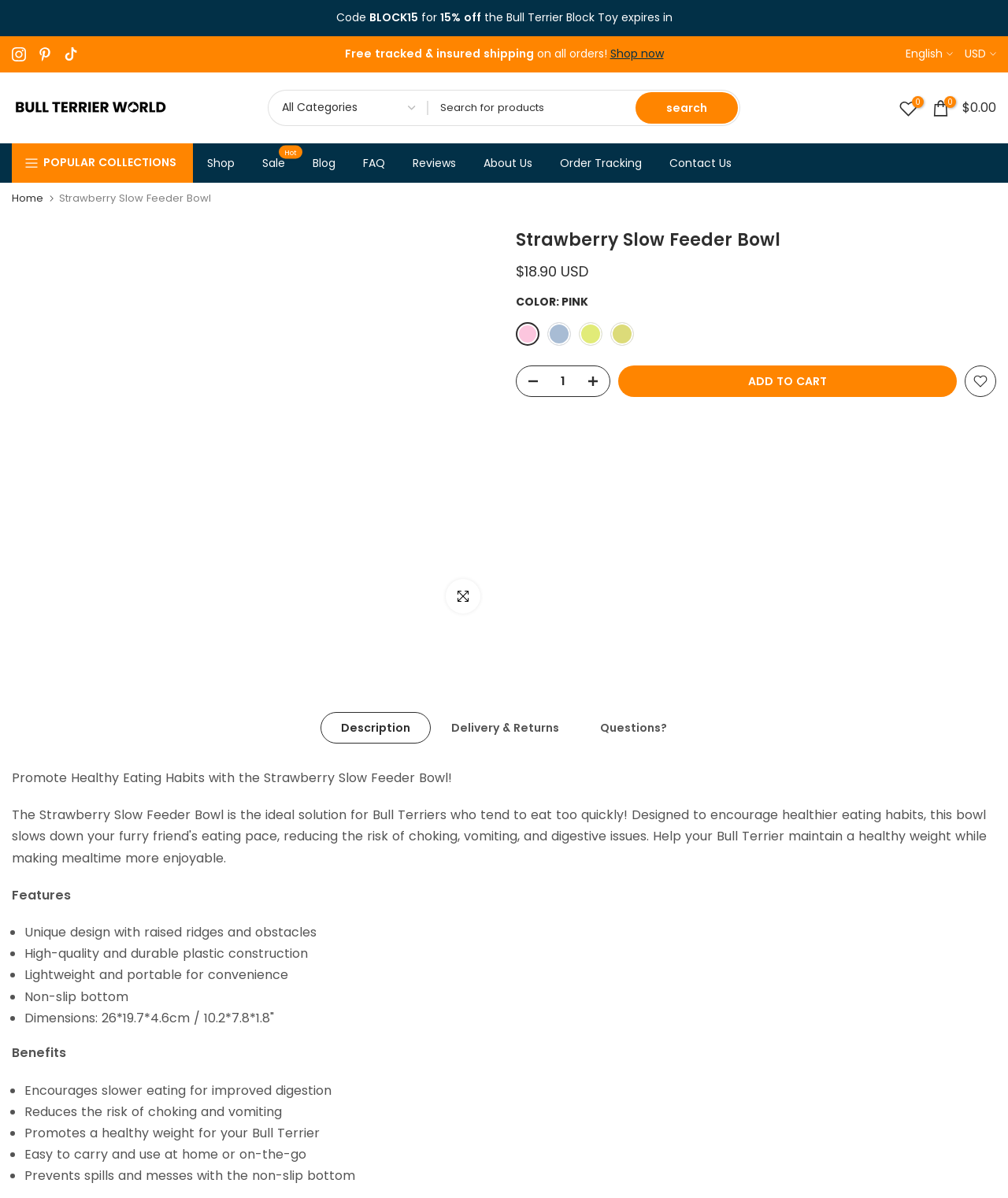Elaborate on the information and visuals displayed on the webpage.

This webpage is about the Strawberry Slow Feeder Bowl, a product designed for dogs who eat too quickly. At the top of the page, there are several links to social media platforms, including Instagram, Pinterest, and Tiktok, as well as a link to join the mailing list. Below these links, there is a search bar with a combobox and a search button.

On the left side of the page, there is a navigation menu with links to popular collections, including Shop, Sale Hot, Blog, FAQ, Reviews, About Us, and Order Tracking. Below this menu, there is a heading that reads "Strawberry Slow Feeder Bowl" and an image of the product.

To the right of the image, there is a description of the product, including its price, $18.90 USD, and a heading that reads "COLOR: PINK". Below this, there are four color options: Pink, Blue, Green, and Yellow. There is also a quantity selector and an "ADD TO CART" button.

Further down the page, there are three links to additional information about the product: Description, Delivery & Returns, and Questions?. Below these links, there is a heading that reads "Promote Healthy Eating Habits with the Strawberry Slow Feeder Bowl!" and a paragraph of text that describes the benefits of the product.

The page also features a list of features, including the product's unique design, high-quality construction, lightweight and portable design, and non-slip bottom. Additionally, there is a list of benefits, including encouraging slower eating, reducing the risk of choking and vomiting, promoting a healthy weight, and being easy to carry and use.

Overall, the webpage is focused on showcasing the Strawberry Slow Feeder Bowl and providing detailed information about its features and benefits.